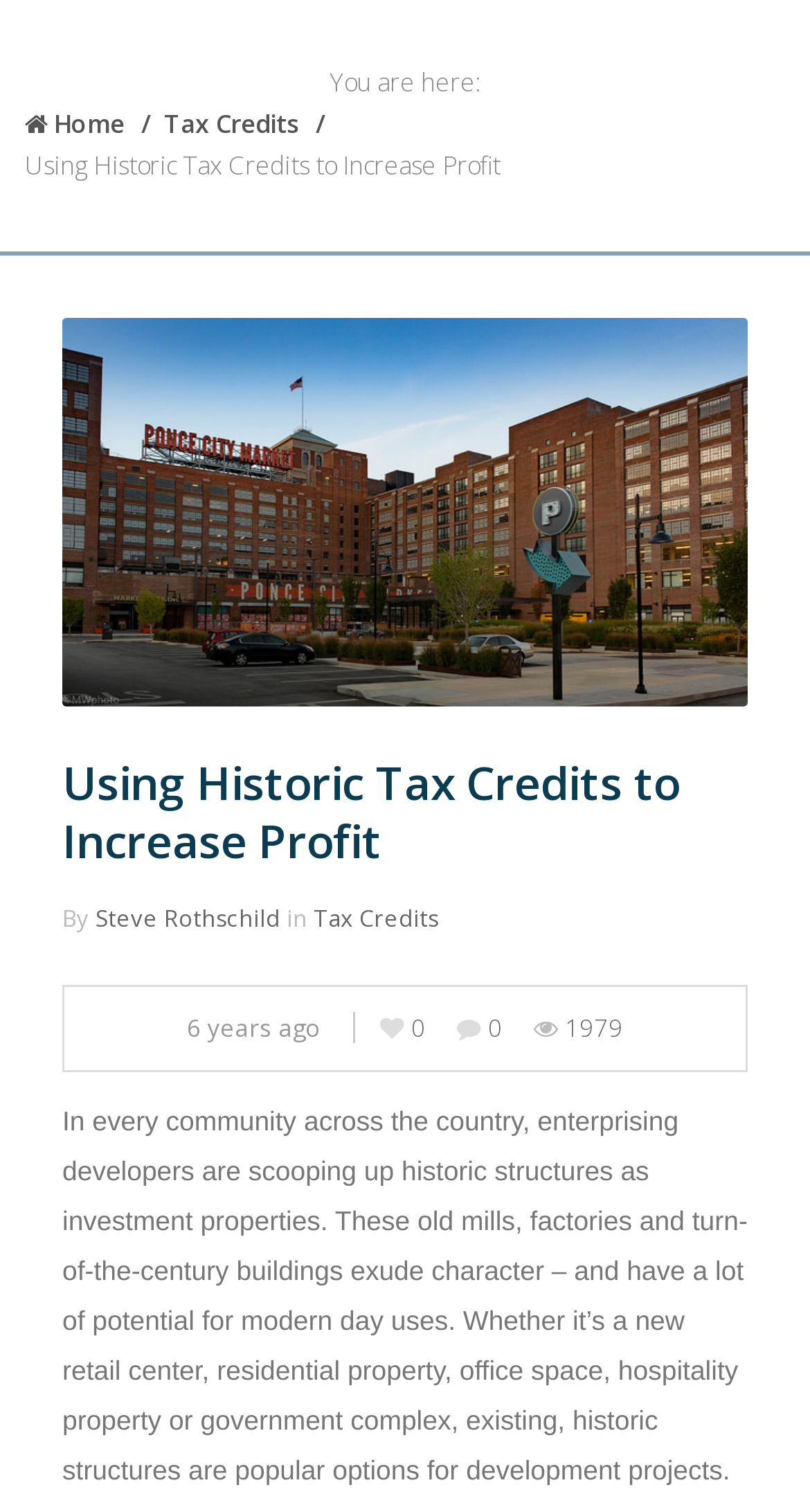Who is the author of the blog post?
Please provide a single word or phrase answer based on the image.

Steve Rothschild